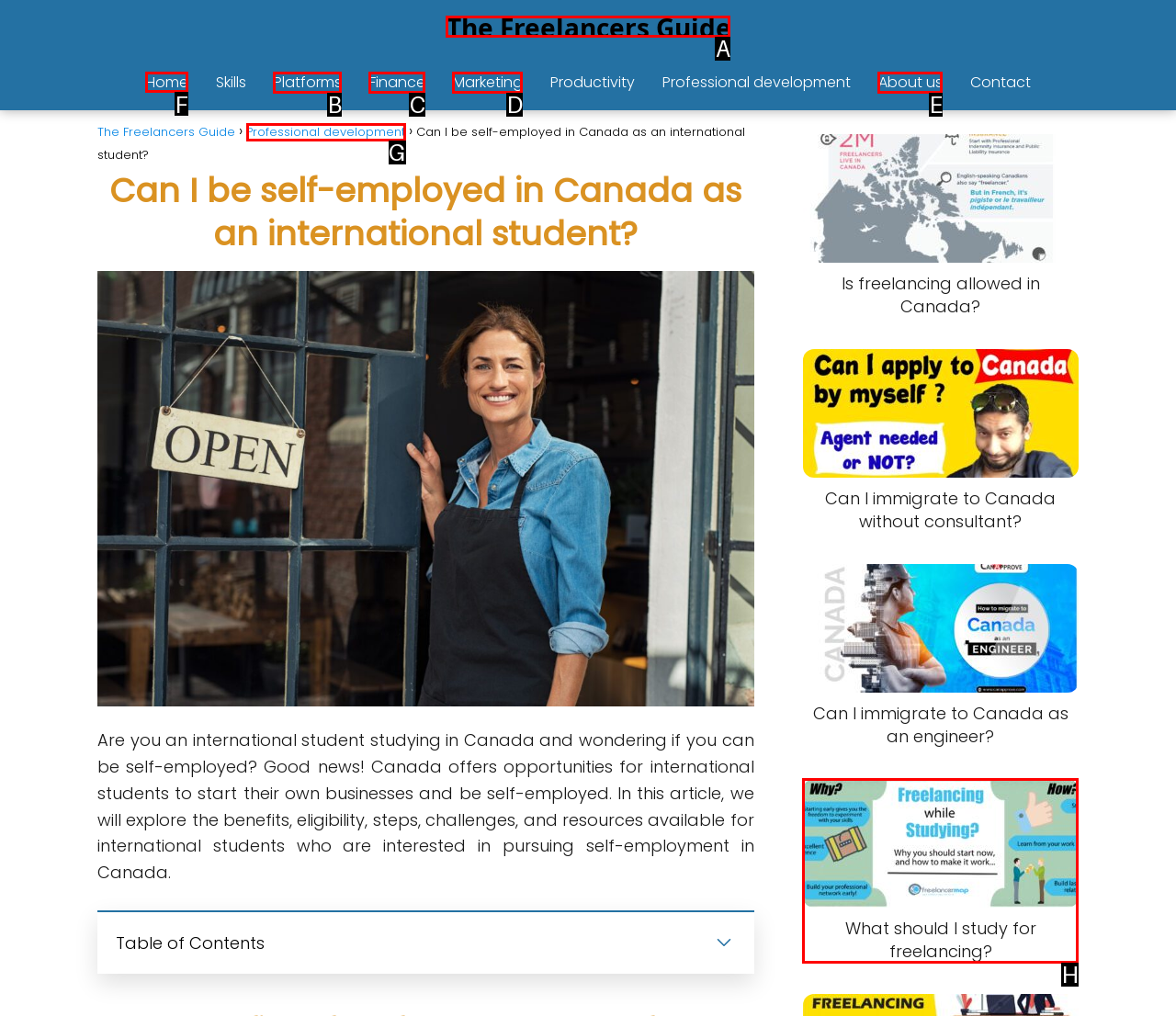Identify the correct HTML element to click to accomplish this task: Click on the 'Home' link
Respond with the letter corresponding to the correct choice.

F